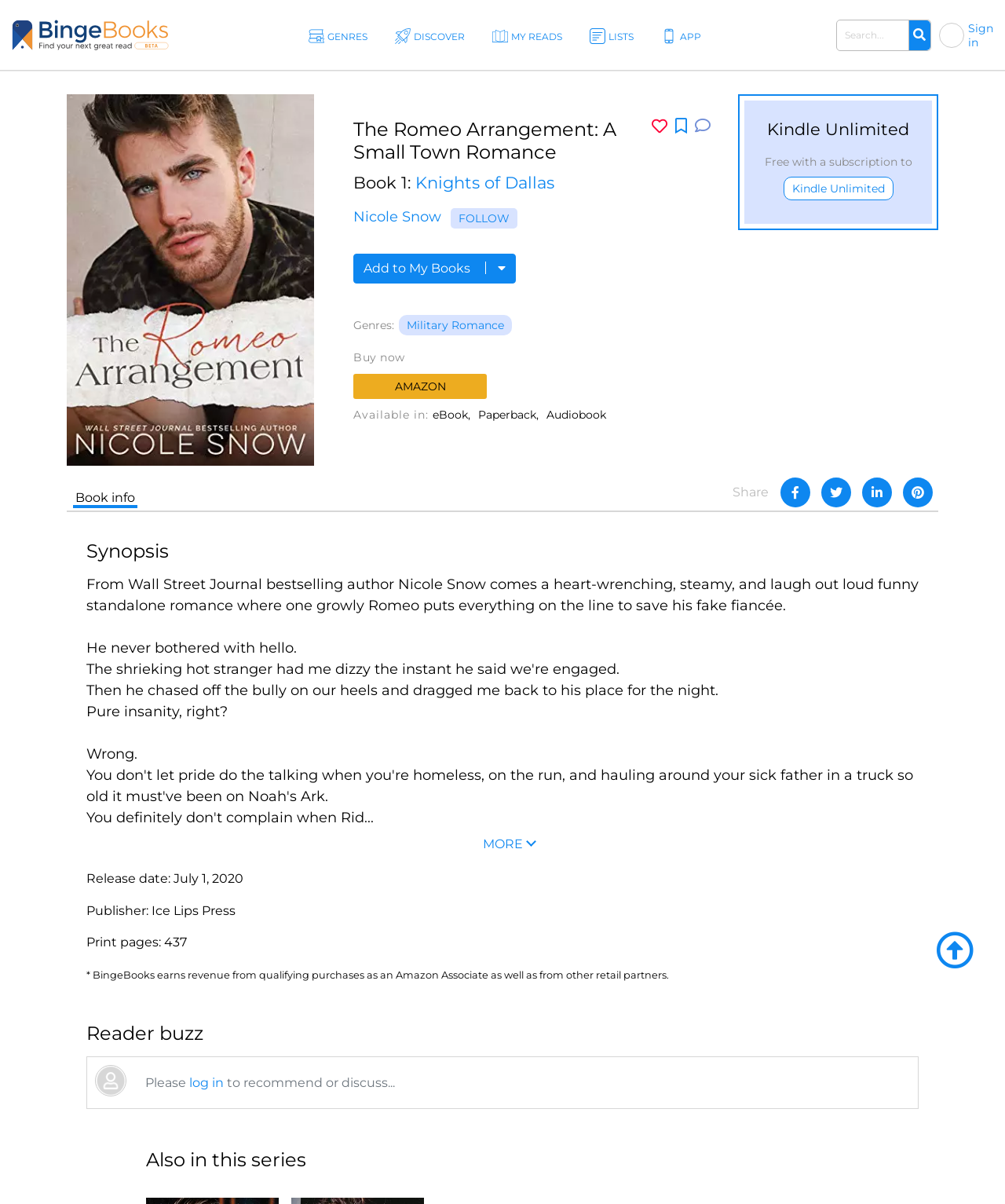Determine the bounding box of the UI element mentioned here: "Follow". The coordinates must be in the format [left, top, right, bottom] with values ranging from 0 to 1.

[0.448, 0.173, 0.515, 0.19]